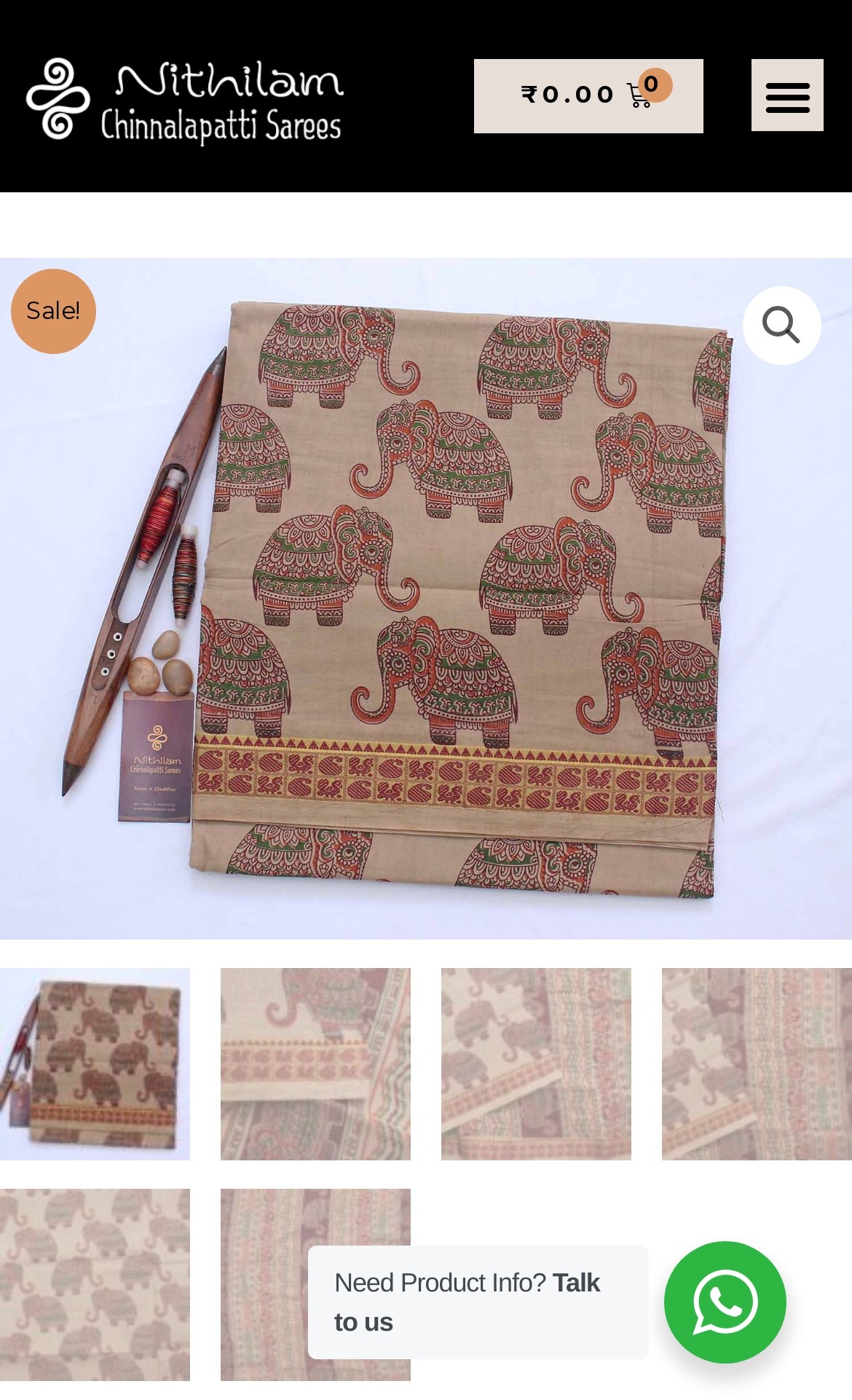Specify the bounding box coordinates (top-left x, top-left y, bottom-right x, bottom-right y) of the UI element in the screenshot that matches this description: Menu

[0.883, 0.043, 0.967, 0.094]